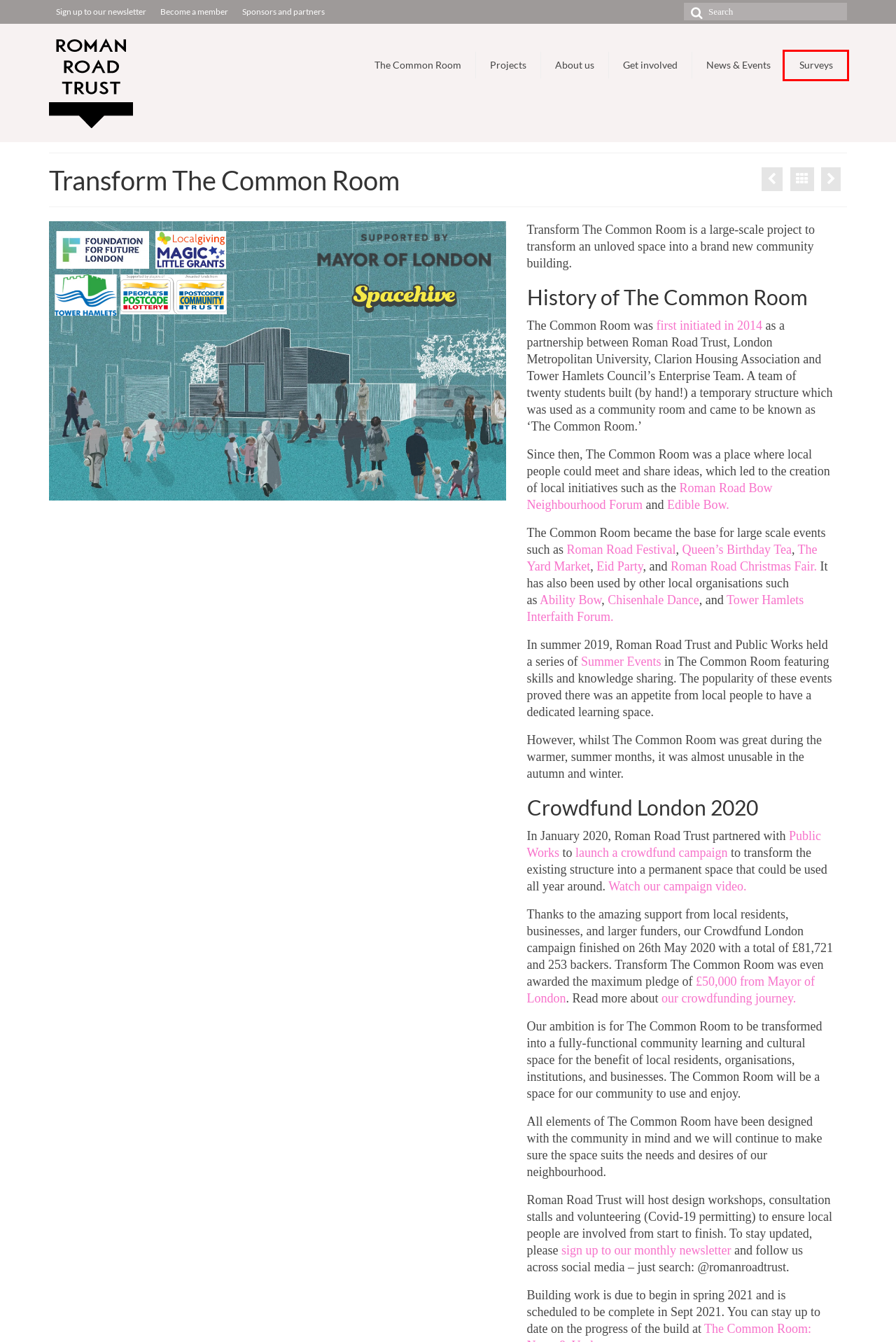Analyze the screenshot of a webpage featuring a red rectangle around an element. Pick the description that best fits the new webpage after interacting with the element inside the red bounding box. Here are the candidates:
A. Roman Road Trust projects & achievements | Roman Road Trust
B. Roman Road Christmas Fair 2016 | Roman Road Trust
C. News - Roman Road Trust
D. Mayor of London pledges £50,000 to Transform The Common Room - Roman Road Trust
E. Become a member - Roman Road Trust
F. Roman Road Festival - Roman Road Trust
G. Encounter Bow 2019 Full Programme Announced |
H. Surveys - Roman Road Trust

H